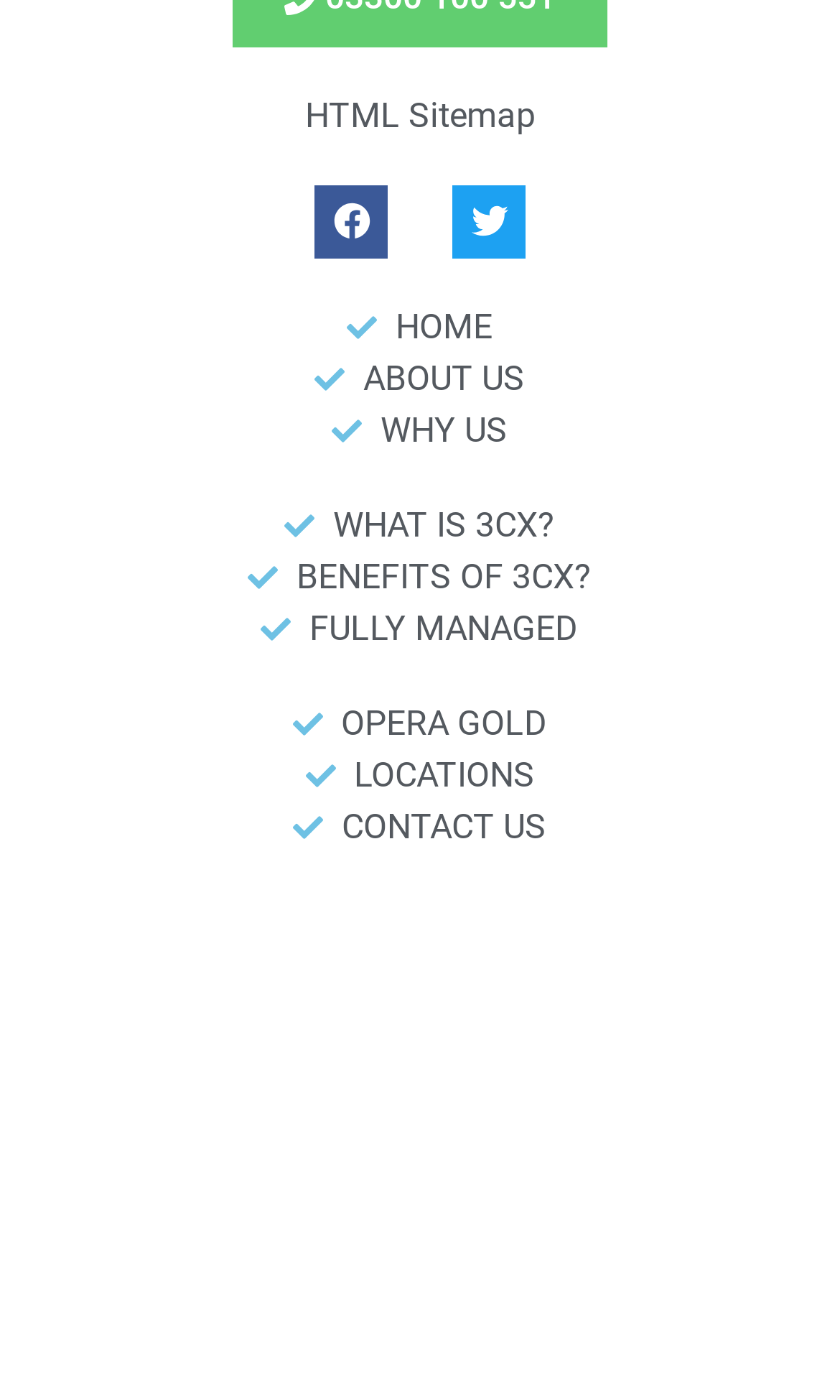Use the details in the image to answer the question thoroughly: 
How many links are on the left side of the webpage?

I counted the links on the left side of the webpage and found 11 links, including 'HTML Sitemap', 'HOME', 'ABOUT US', and others, all with bounding box coordinates indicating their position on the left side of the webpage.